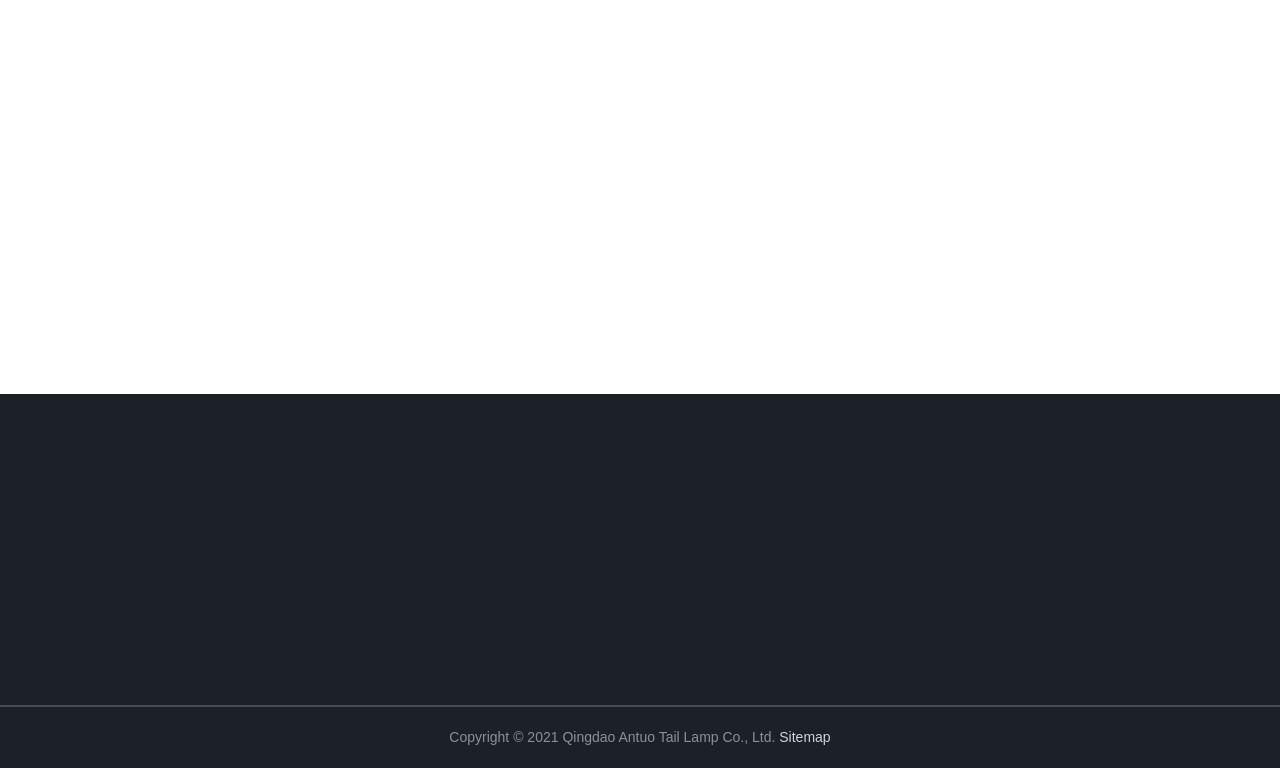Identify and provide the bounding box for the element described by: "Learn More".

[0.687, 0.325, 0.803, 0.367]